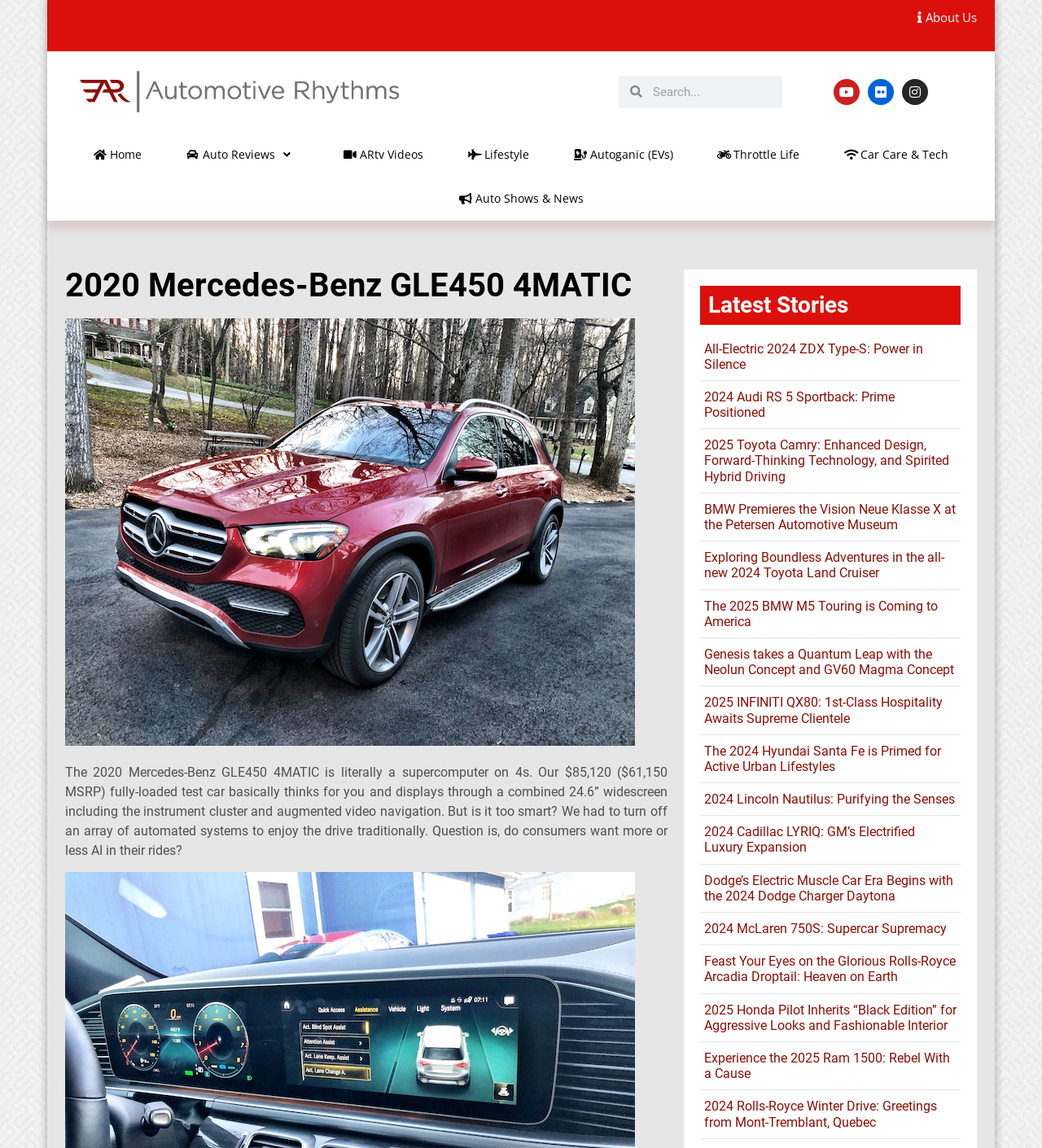Find and indicate the bounding box coordinates of the region you should select to follow the given instruction: "Read about the management team".

None